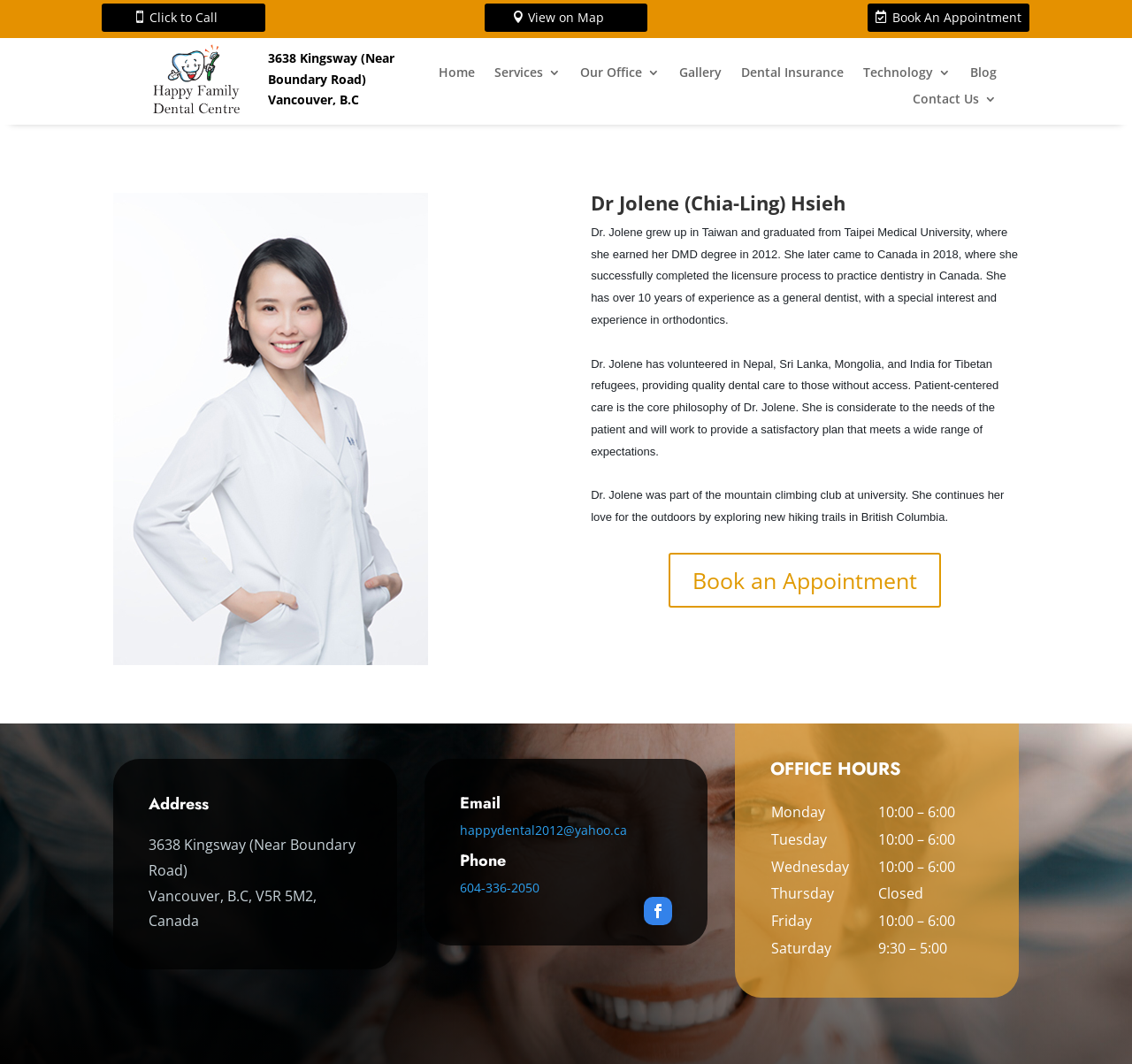Please identify the bounding box coordinates of the element that needs to be clicked to perform the following instruction: "Book An Appointment".

[0.766, 0.003, 0.91, 0.03]